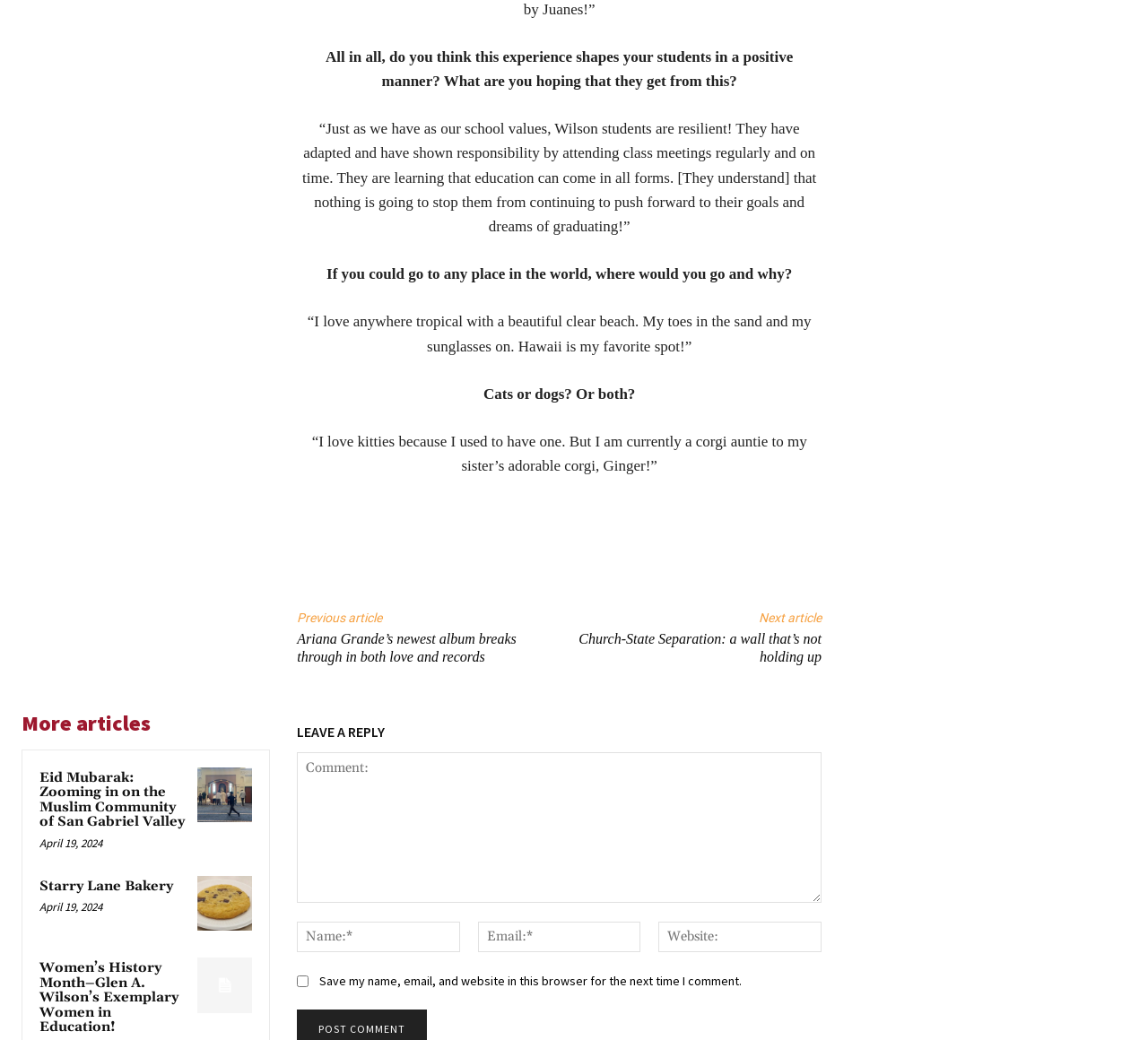Find the bounding box of the UI element described as: "title="Starry Lane Bakery"". The bounding box coordinates should be given as four float values between 0 and 1, i.e., [left, top, right, bottom].

[0.172, 0.842, 0.22, 0.895]